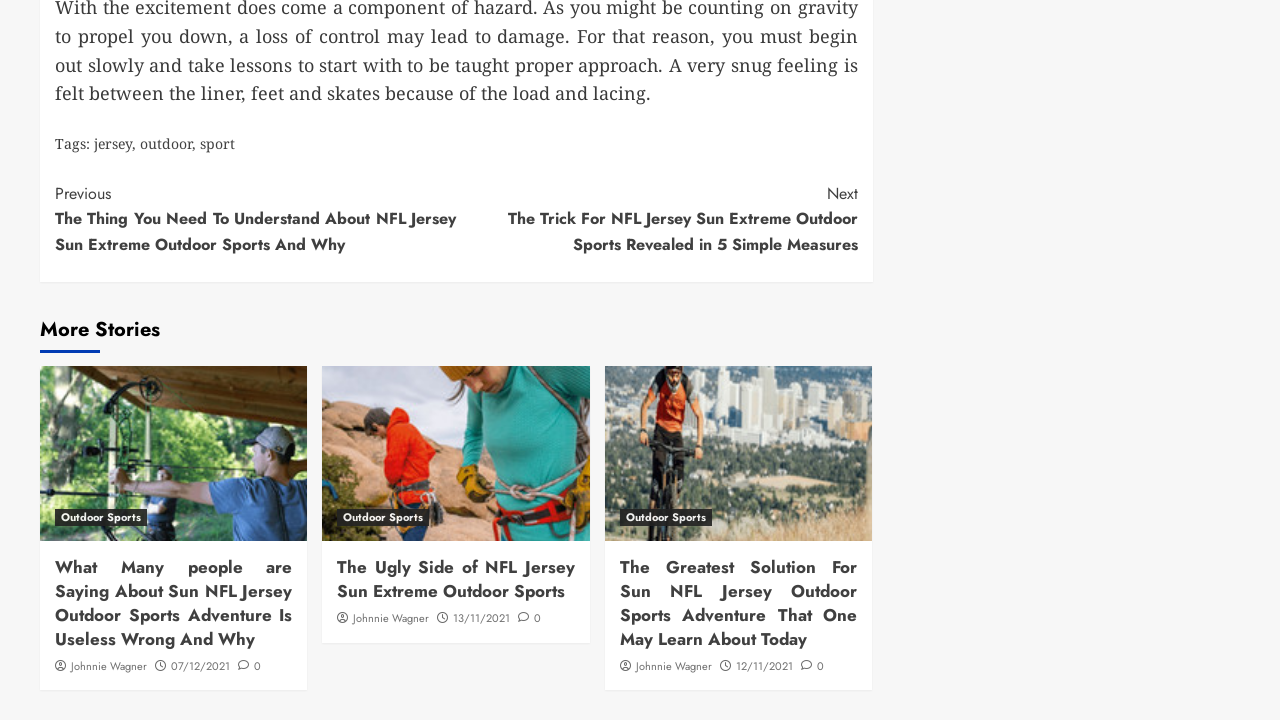Answer this question in one word or a short phrase: What is the date of the story 'The Ugly Side of NFL Jersey Sun Extreme Outdoor Sports'?

13/11/2021